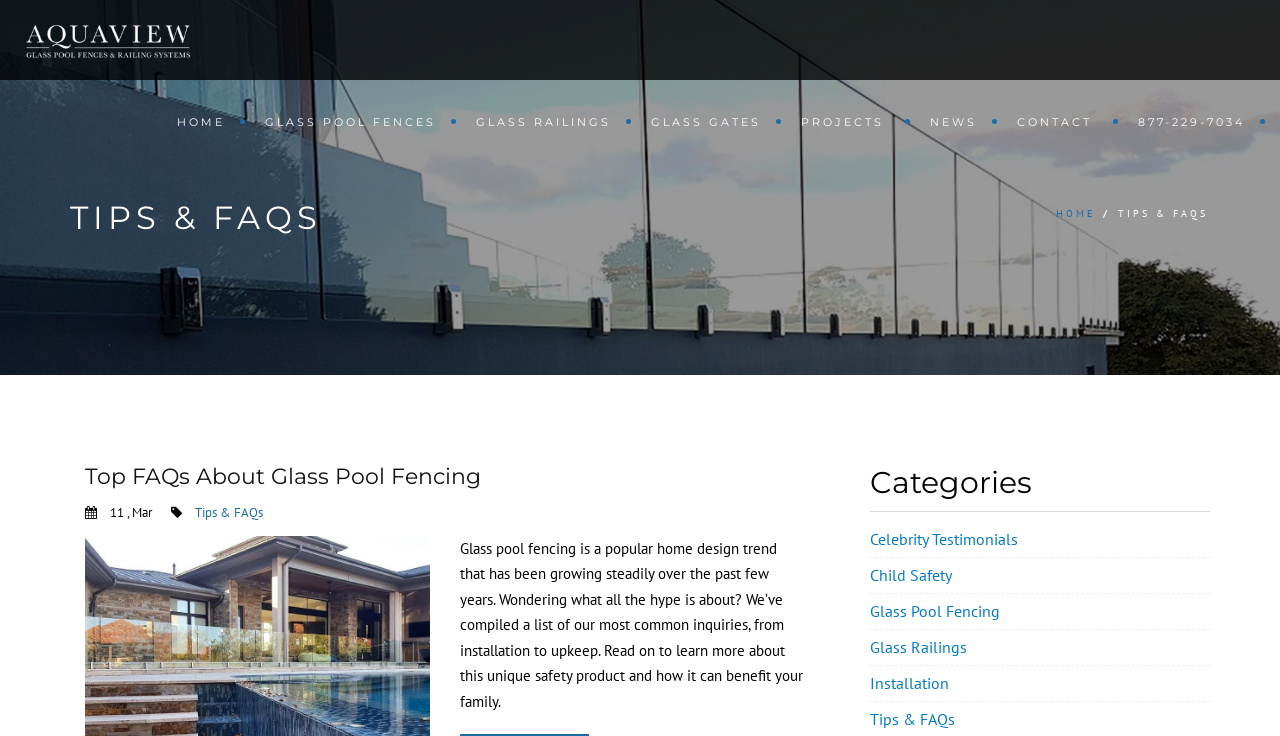Find the bounding box coordinates of the area to click in order to follow the instruction: "contact us".

[0.779, 0.109, 0.873, 0.22]